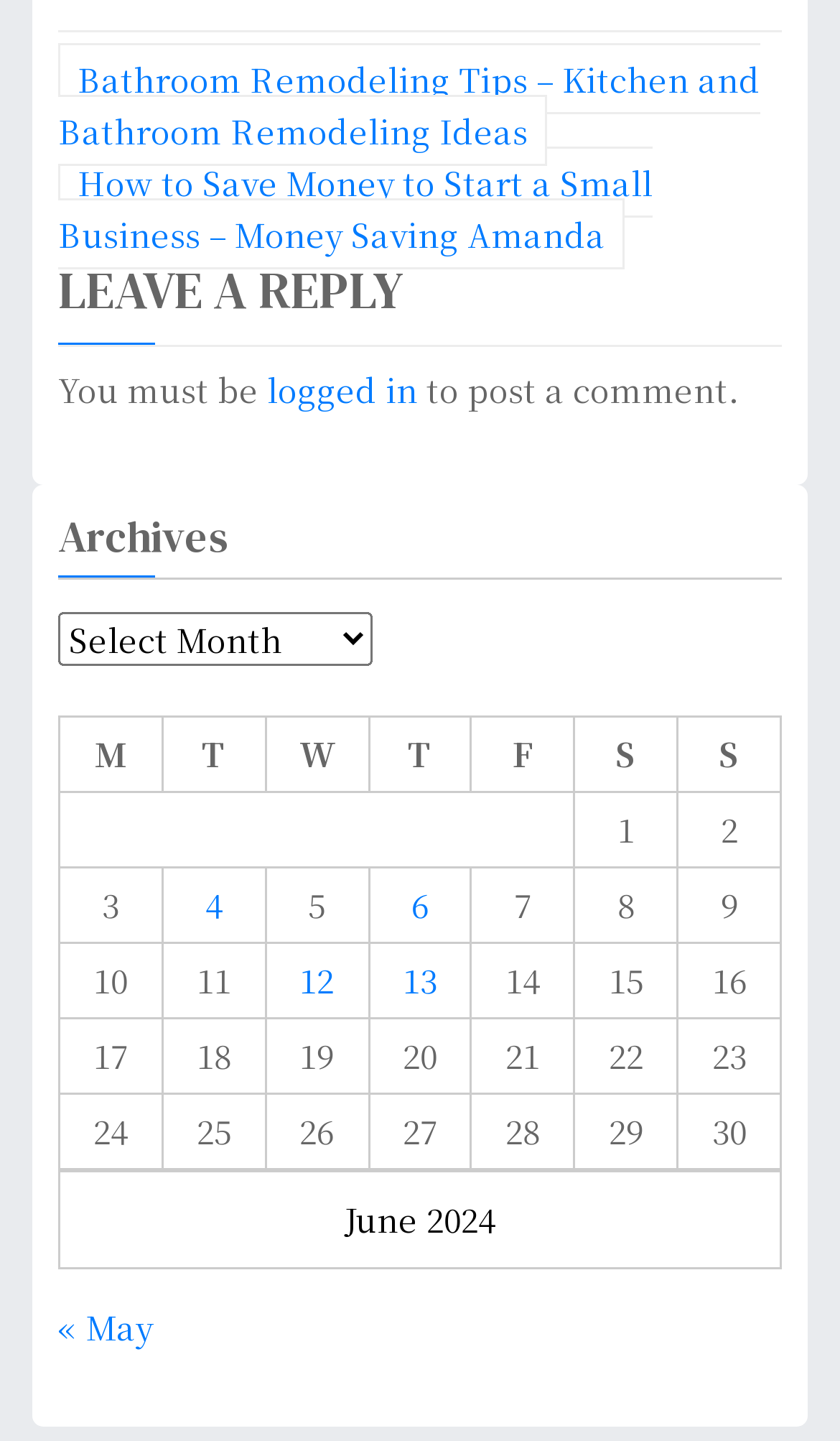Please locate the bounding box coordinates for the element that should be clicked to achieve the following instruction: "Click on '« May'". Ensure the coordinates are given as four float numbers between 0 and 1, i.e., [left, top, right, bottom].

[0.069, 0.904, 0.182, 0.936]